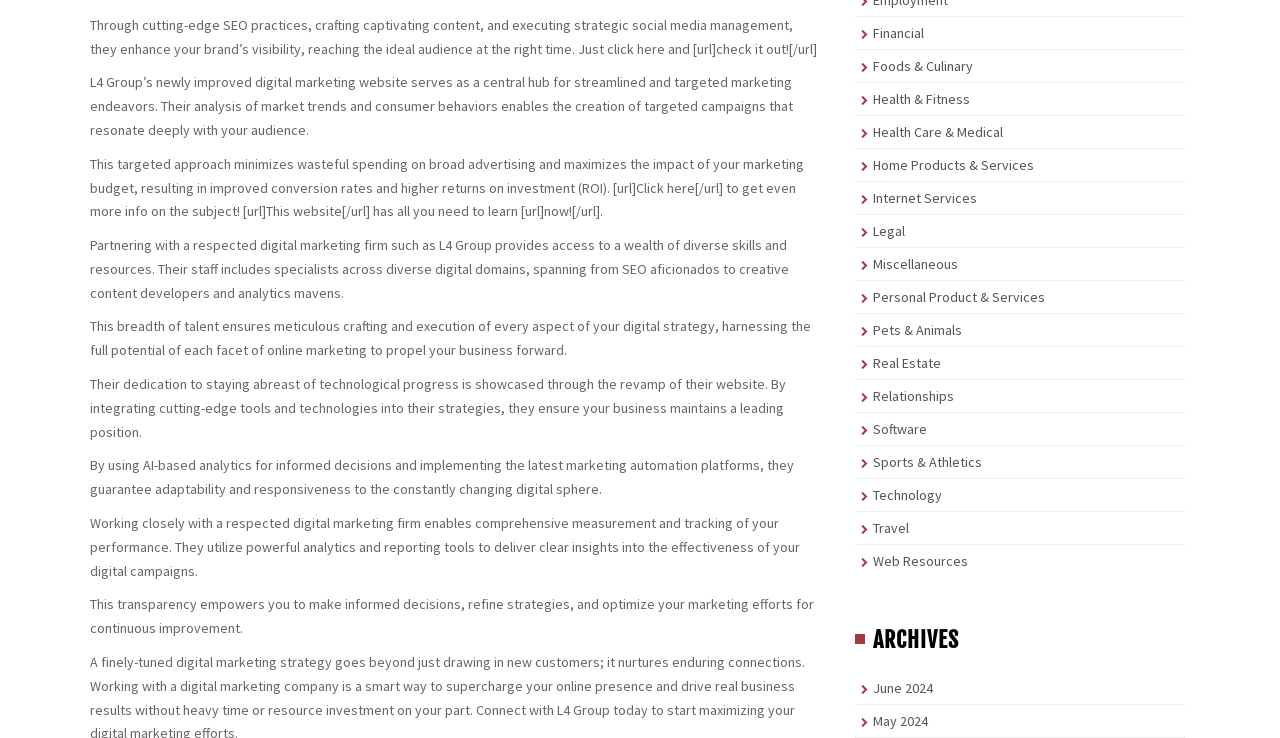Predict the bounding box of the UI element based on this description: "aria-label="Next slide"".

None